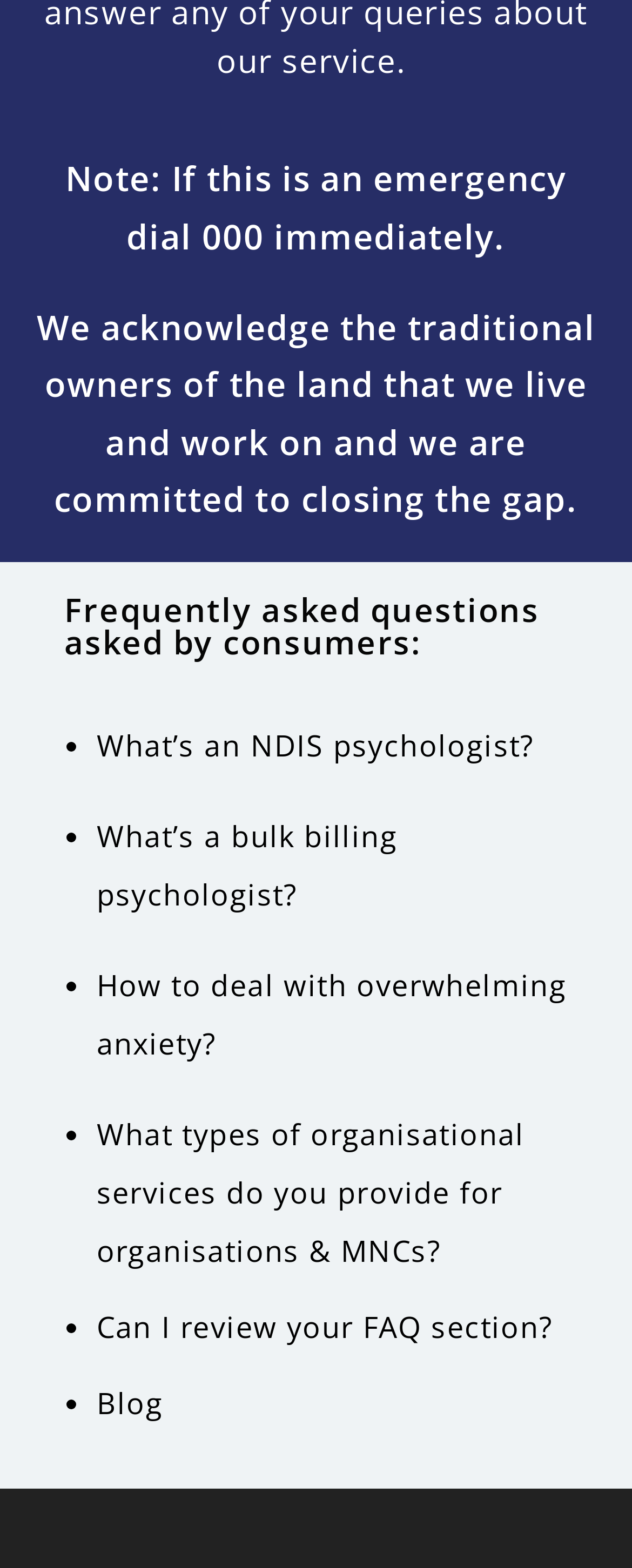Can you find the bounding box coordinates for the UI element given this description: "What’s an NDIS psychologist"? Provide the coordinates as four float numbers between 0 and 1: [left, top, right, bottom].

[0.153, 0.463, 0.823, 0.488]